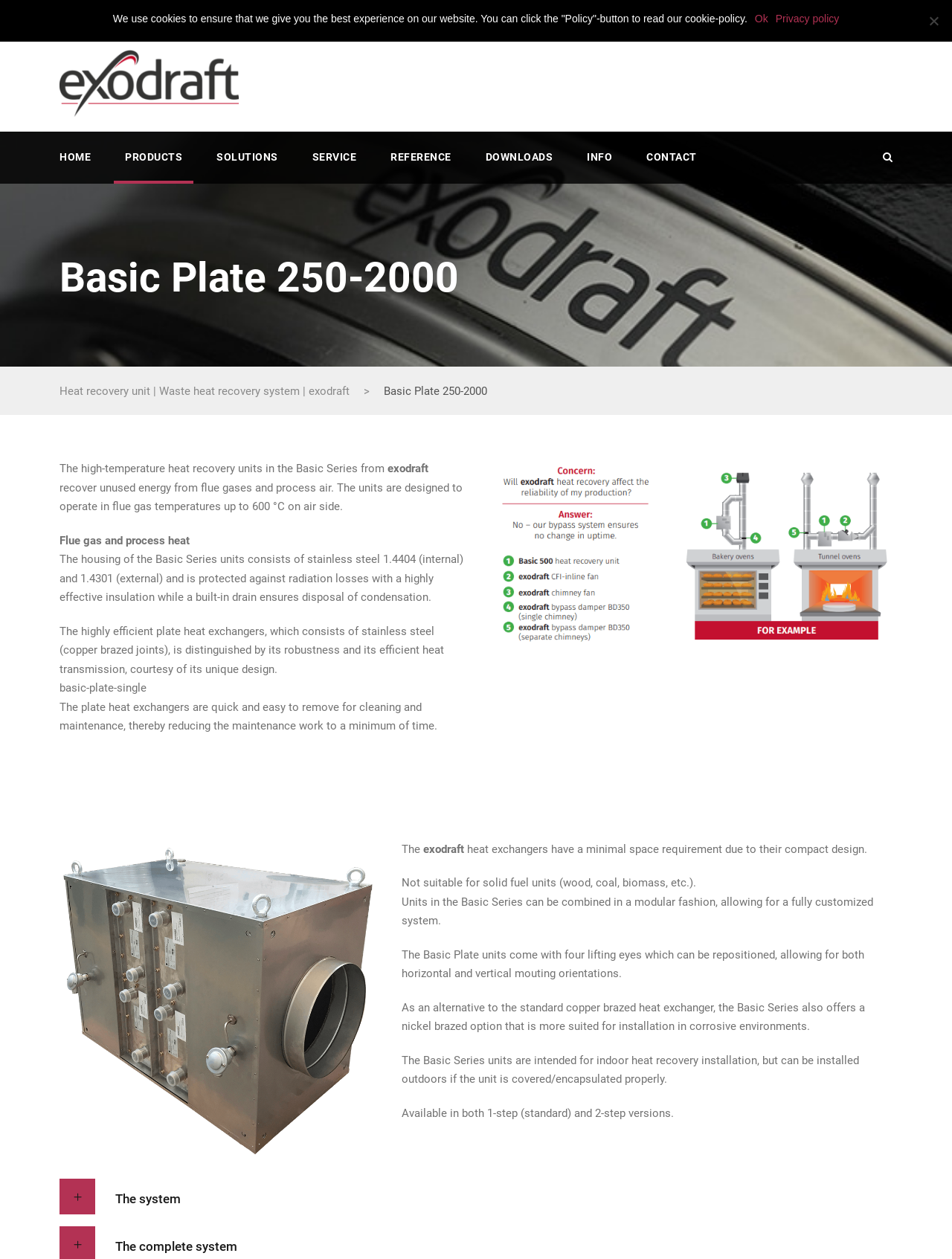Find the bounding box coordinates of the area to click in order to follow the instruction: "Read about the complete system".

[0.121, 0.984, 0.578, 0.996]